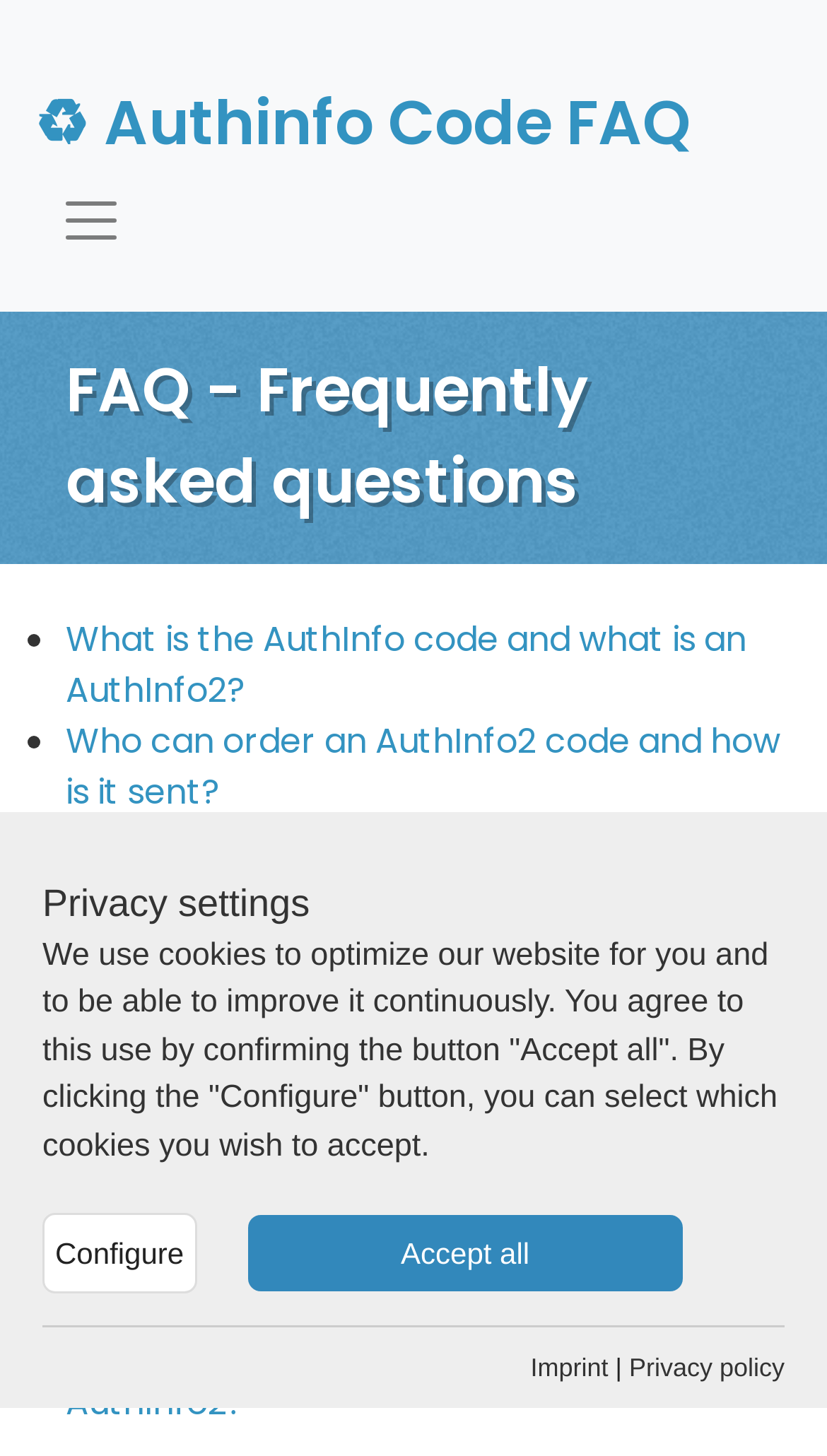How many FAQs are listed on this webpage?
Give a detailed response to the question by analyzing the screenshot.

I counted the number of list markers (•) on the webpage, which indicates the number of FAQs. There are 16 list markers, so there are 16 FAQs.